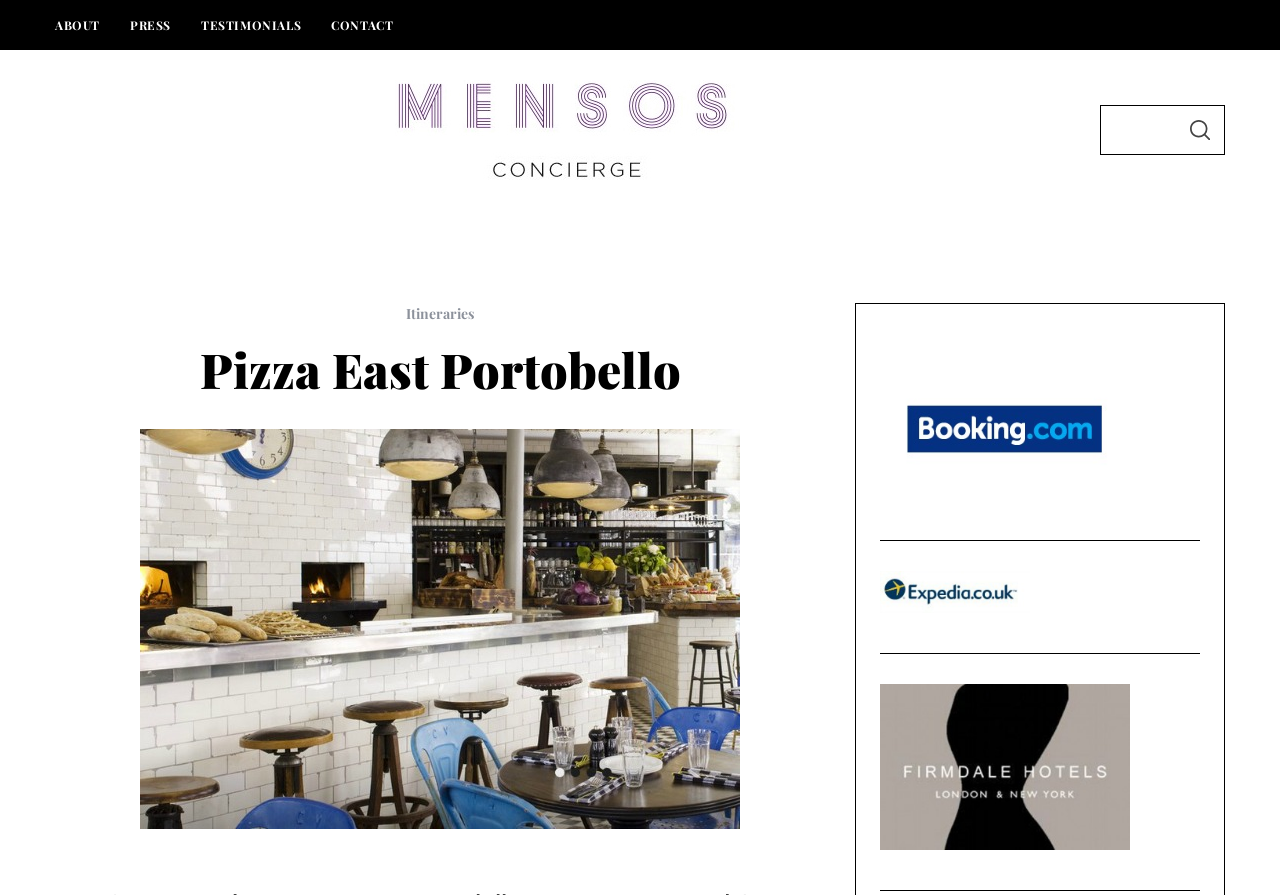Give the bounding box coordinates for this UI element: "TESTIMONIALS". The coordinates should be four float numbers between 0 and 1, arranged as [left, top, right, bottom].

[0.145, 0.011, 0.247, 0.045]